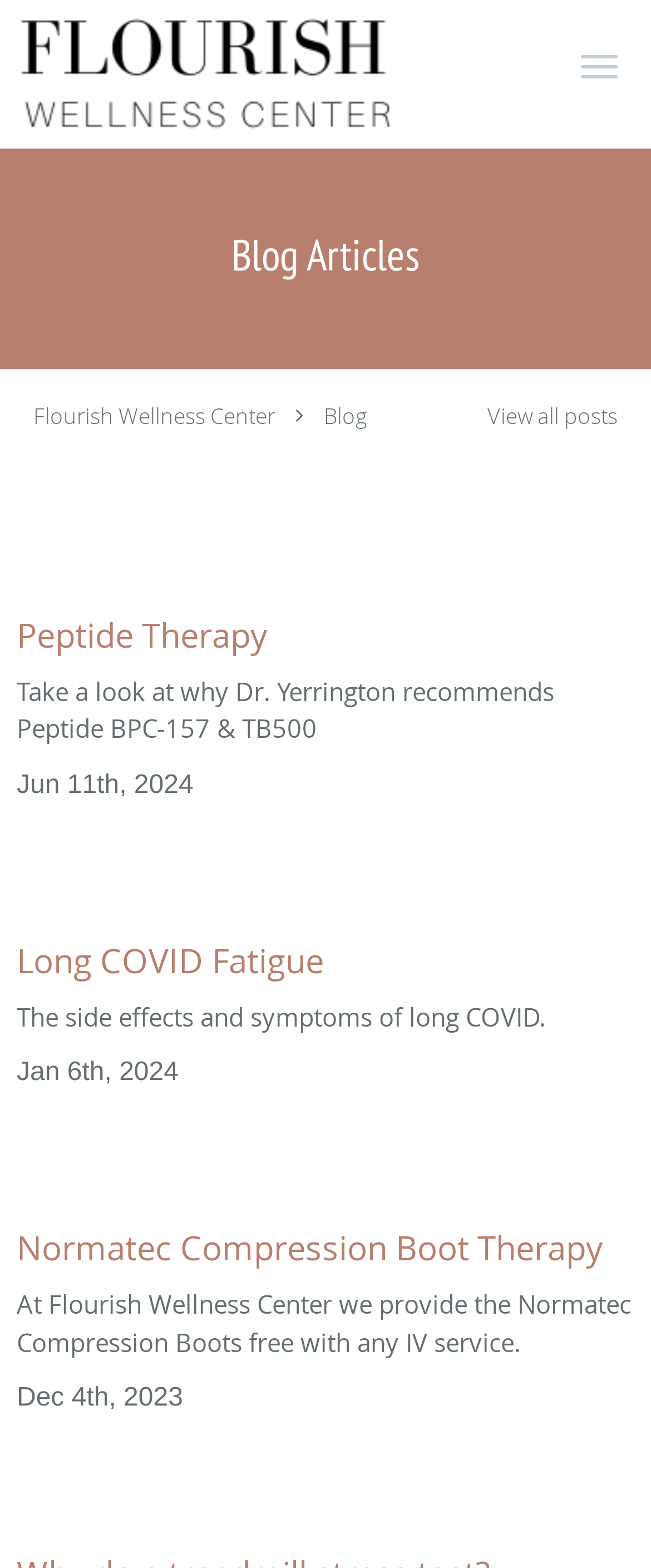Pinpoint the bounding box coordinates of the area that must be clicked to complete this instruction: "Go to home page".

[0.0, 0.0, 0.83, 0.094]